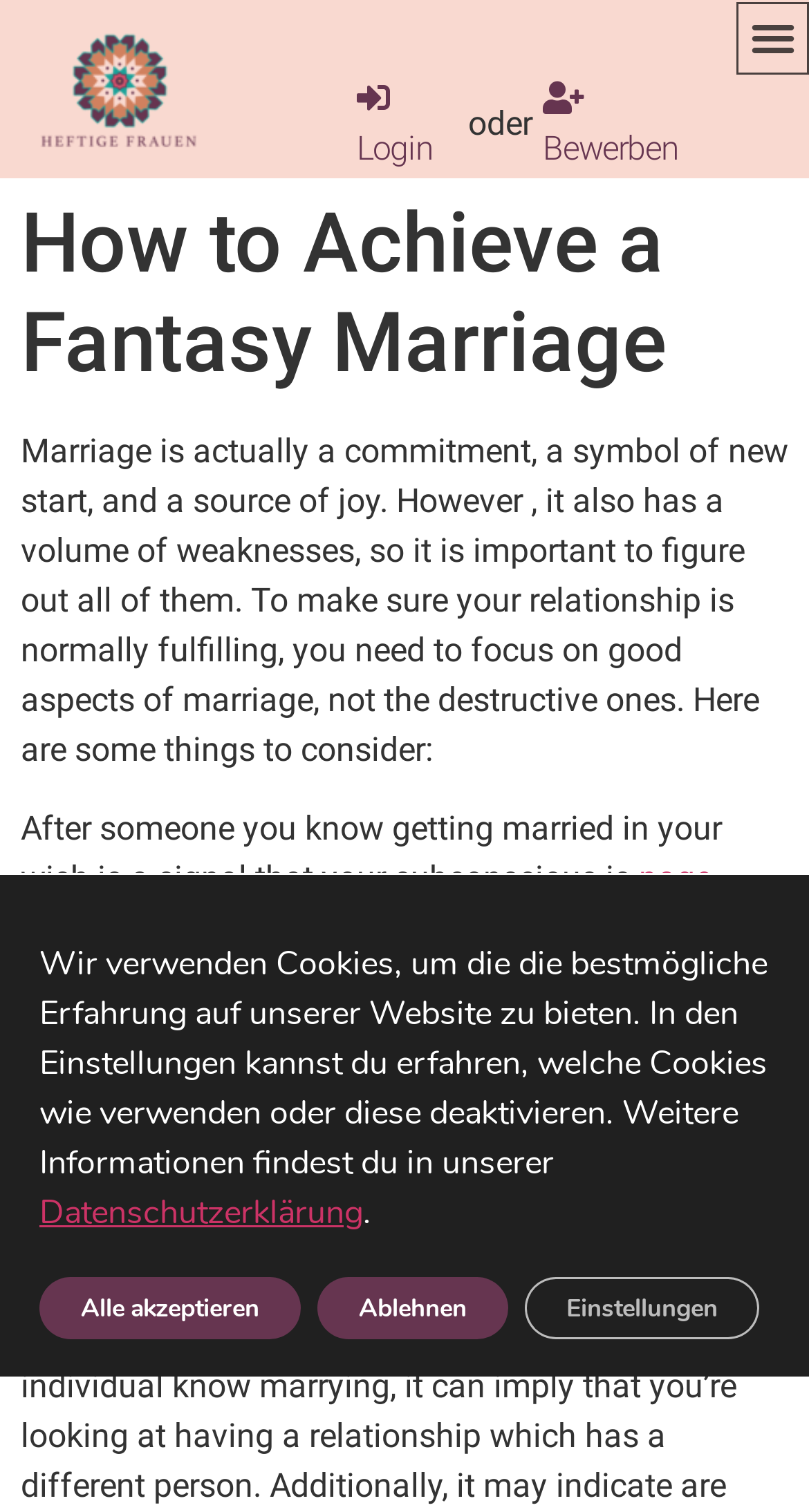Identify and provide the bounding box for the element described by: "Alle akzeptieren".

[0.049, 0.845, 0.372, 0.886]